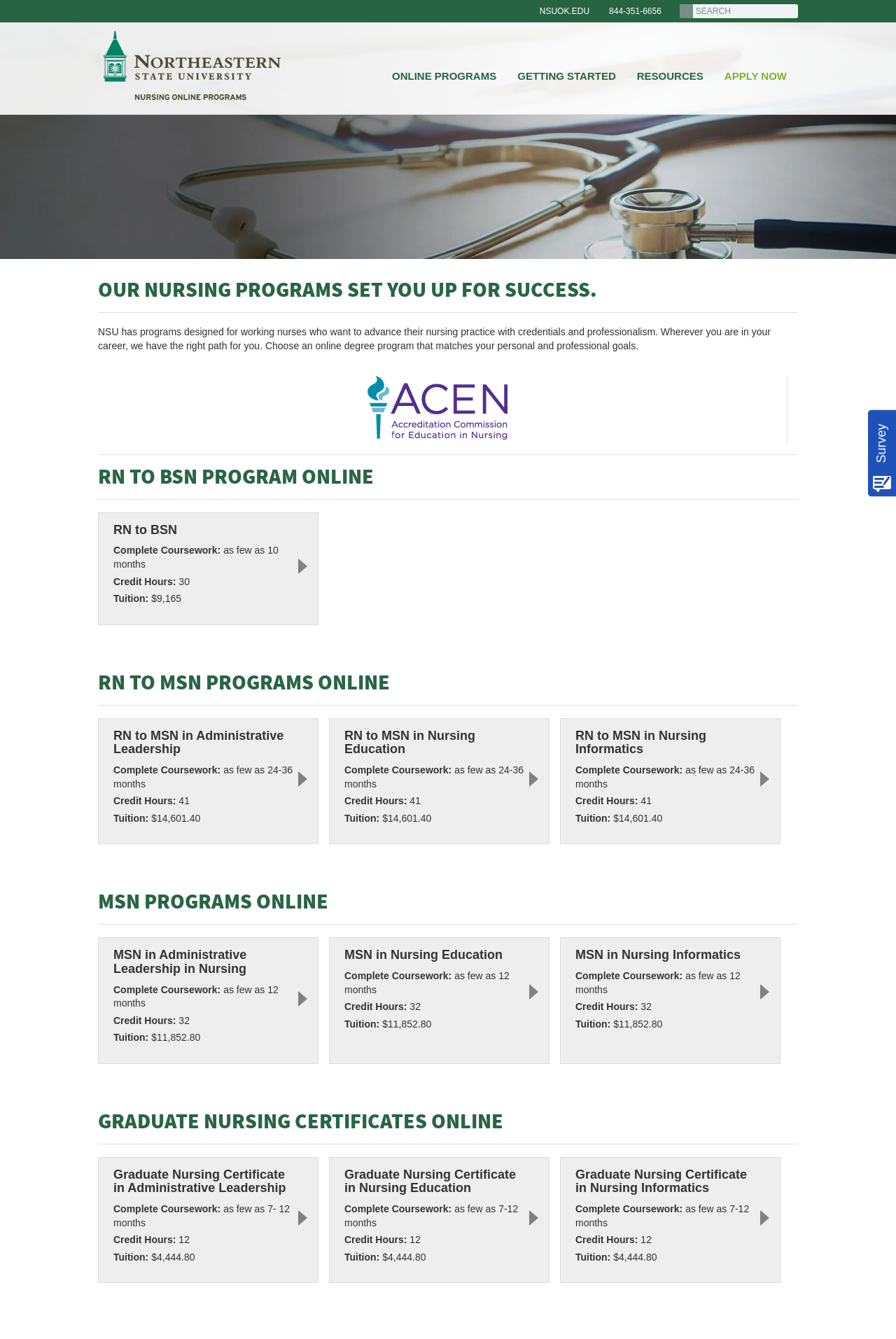Determine and generate the text content of the webpage's headline.

OUR NURSING PROGRAMS SET YOU UP FOR SUCCESS.